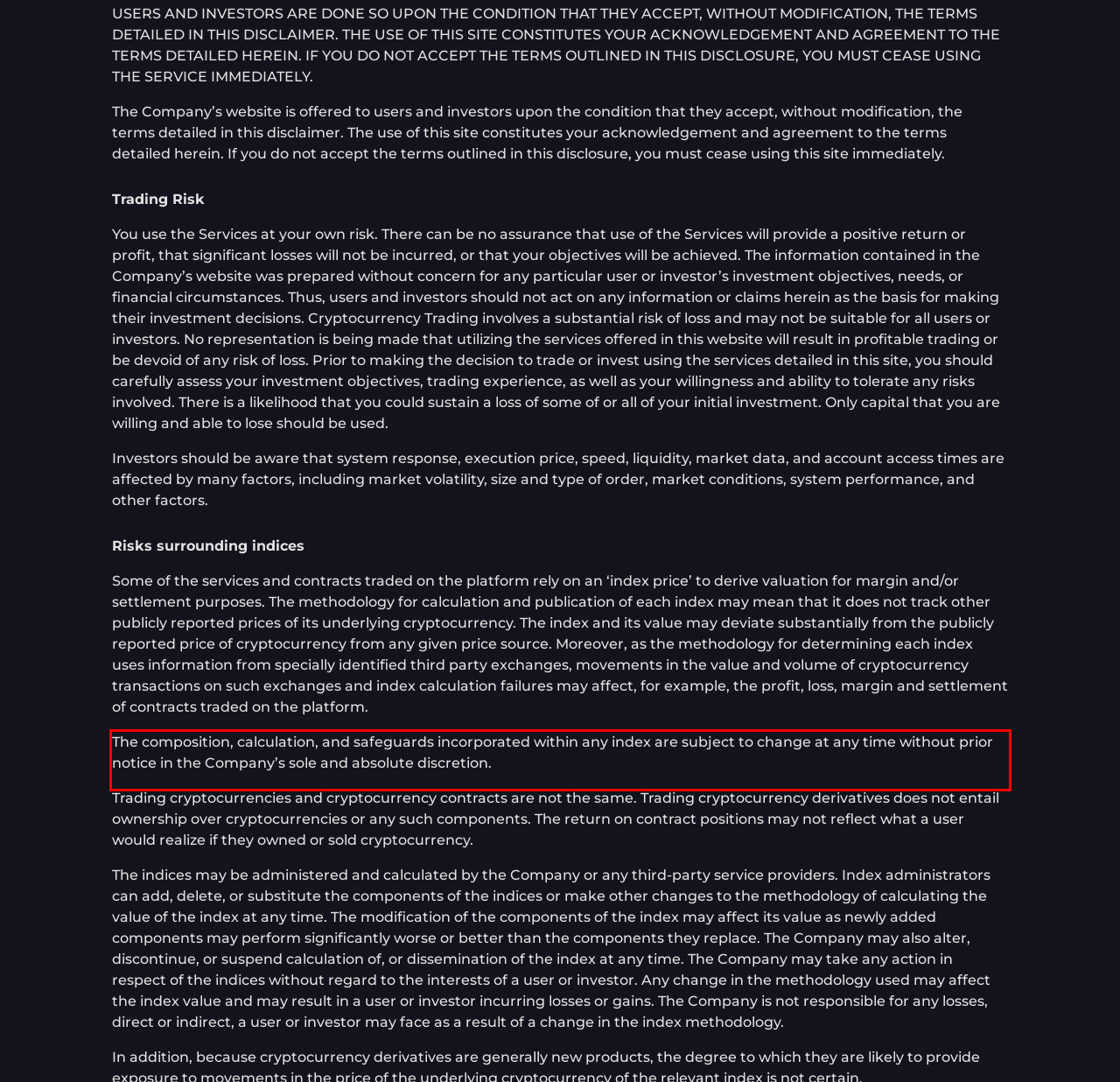Analyze the screenshot of the webpage that features a red bounding box and recognize the text content enclosed within this red bounding box.

The composition, calculation, and safeguards incorporated within any index are subject to change at any time without prior notice in the Company’s sole and absolute discretion.